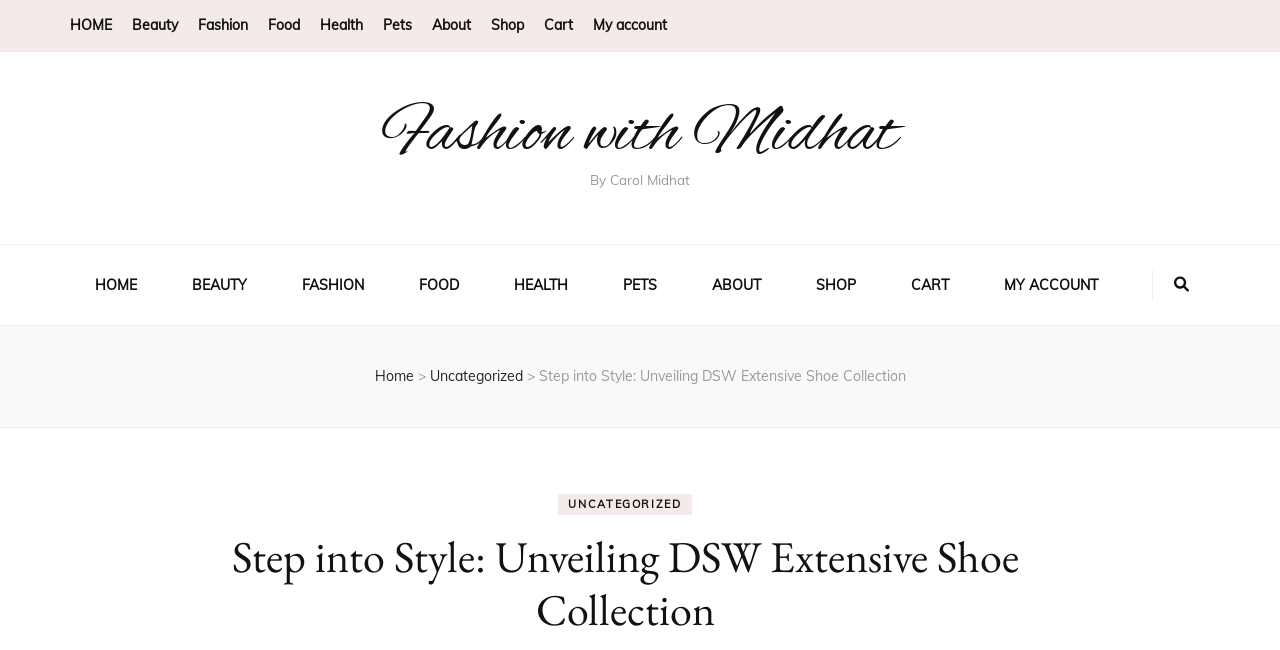Using a single word or phrase, answer the following question: 
What is the category of the article?

Fashion